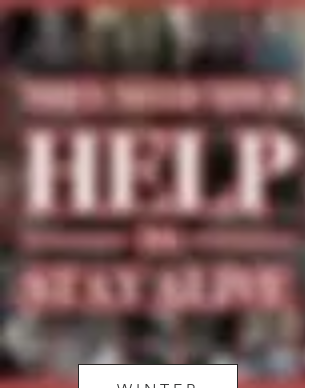Using the information in the image, could you please answer the following question in detail:
Who is the target of essential aid in the image?

The overall composition of the image evokes a sense of urgency and compassion, aligning with the broader theme of providing essential aid to vulnerable Jewish families in Ukraine amidst ongoing conflicts and challenging conditions.